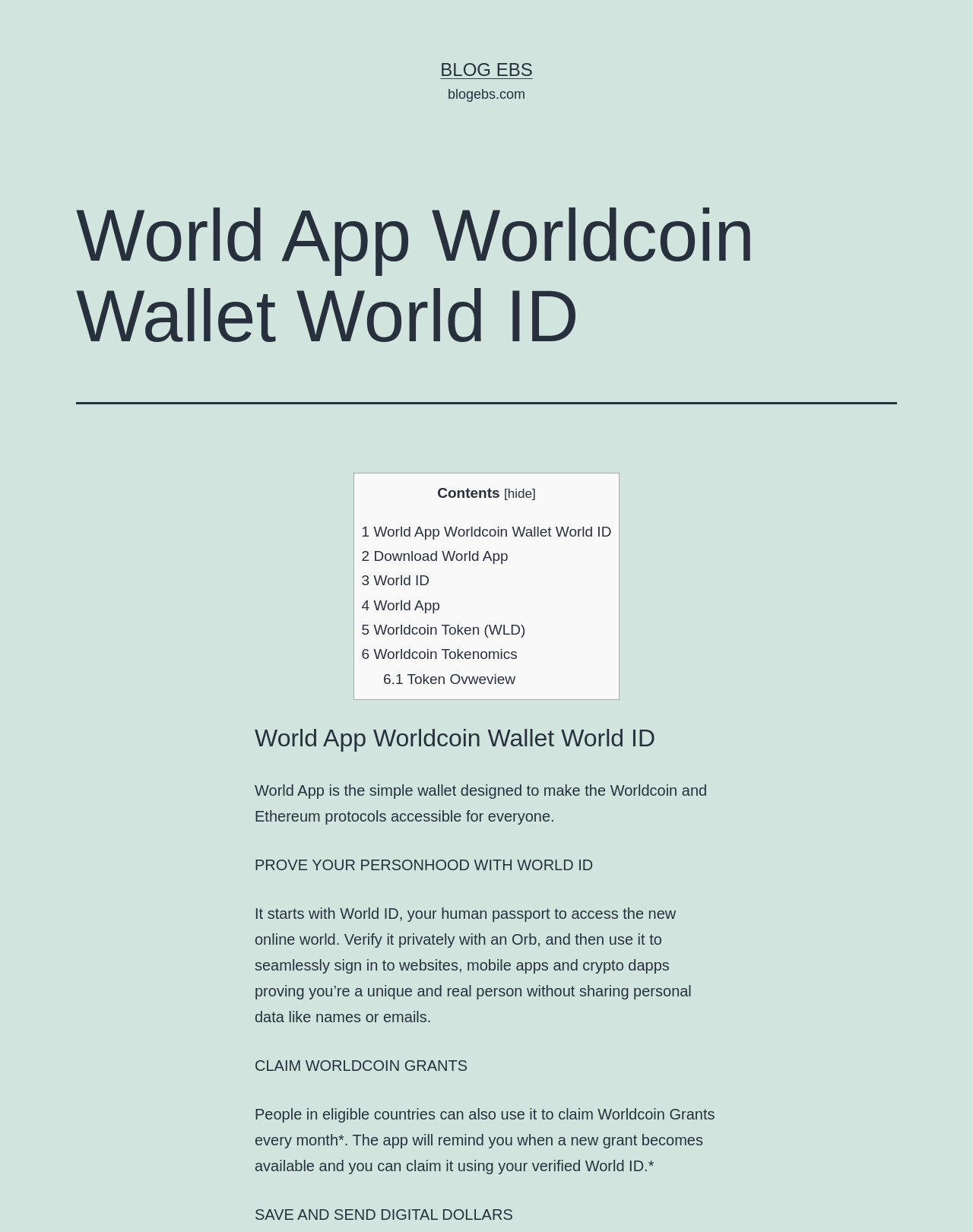Please find the bounding box coordinates of the clickable region needed to complete the following instruction: "view world app worldcoin wallet world id". The bounding box coordinates must consist of four float numbers between 0 and 1, i.e., [left, top, right, bottom].

[0.372, 0.425, 0.628, 0.438]